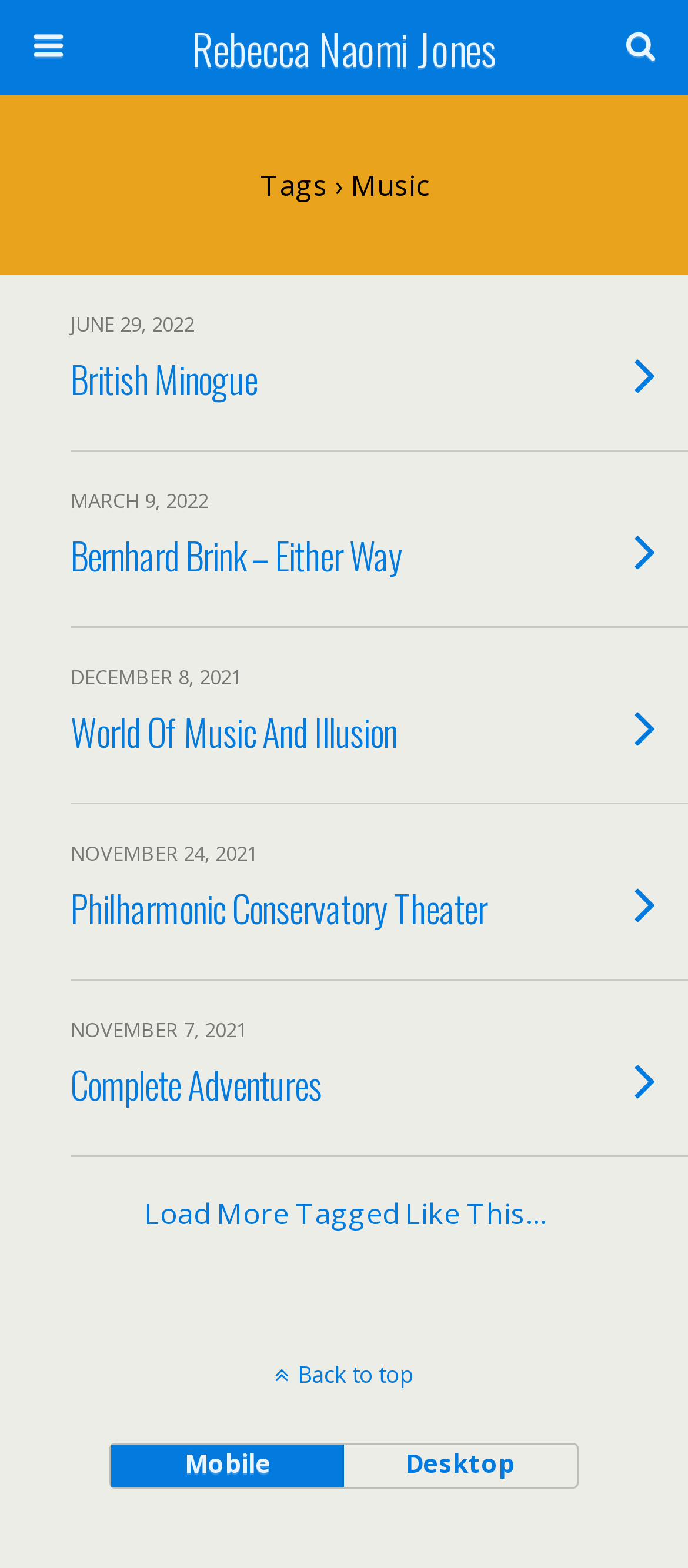Please locate the clickable area by providing the bounding box coordinates to follow this instruction: "go back to top".

[0.0, 0.866, 1.0, 0.886]